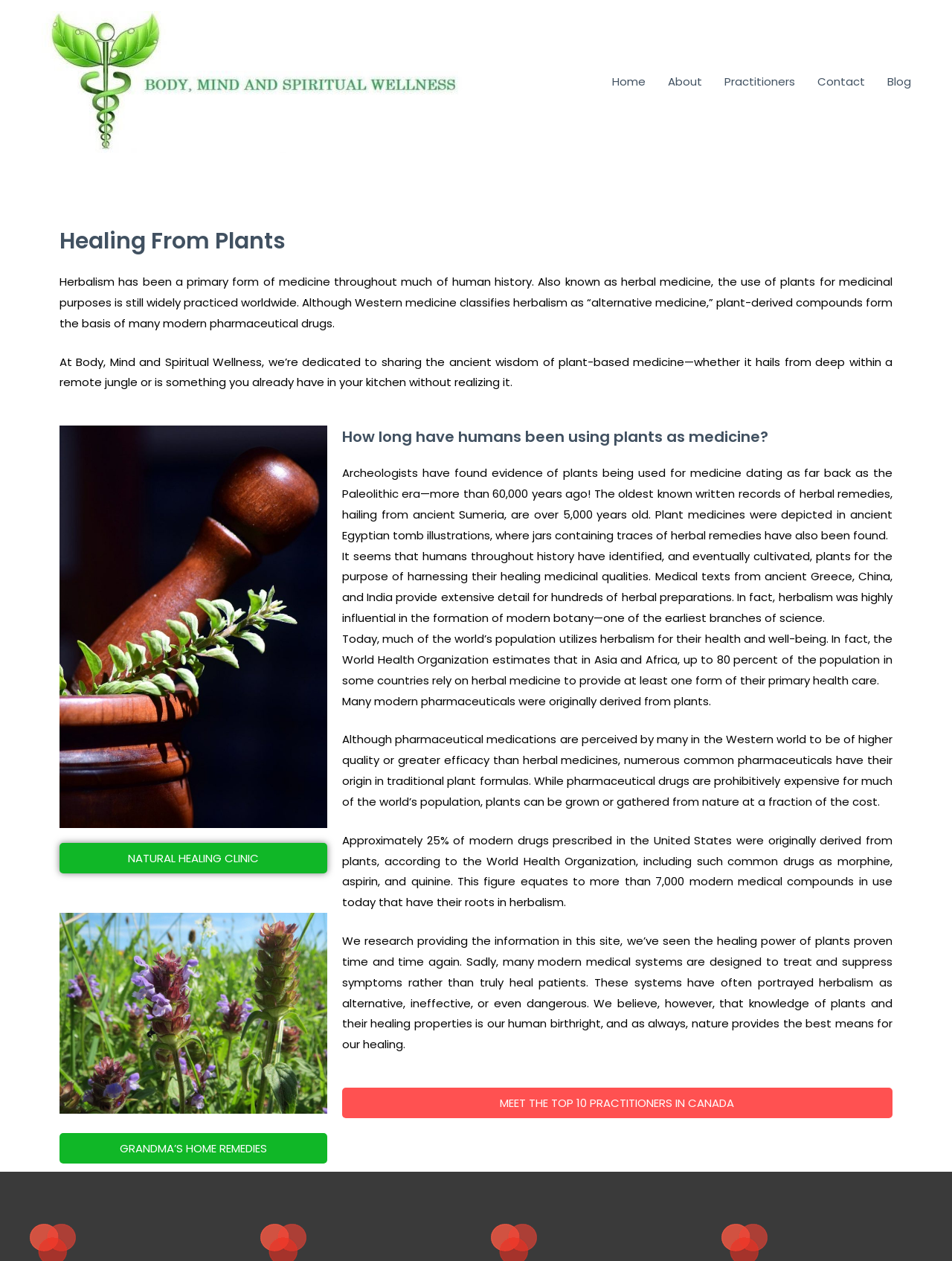Provide the bounding box coordinates, formatted as (top-left x, top-left y, bottom-right x, bottom-right y), with all values being floating point numbers between 0 and 1. Identify the bounding box of the UI element that matches the description: alt="Alternative Therapies"

[0.031, 0.058, 0.5, 0.07]